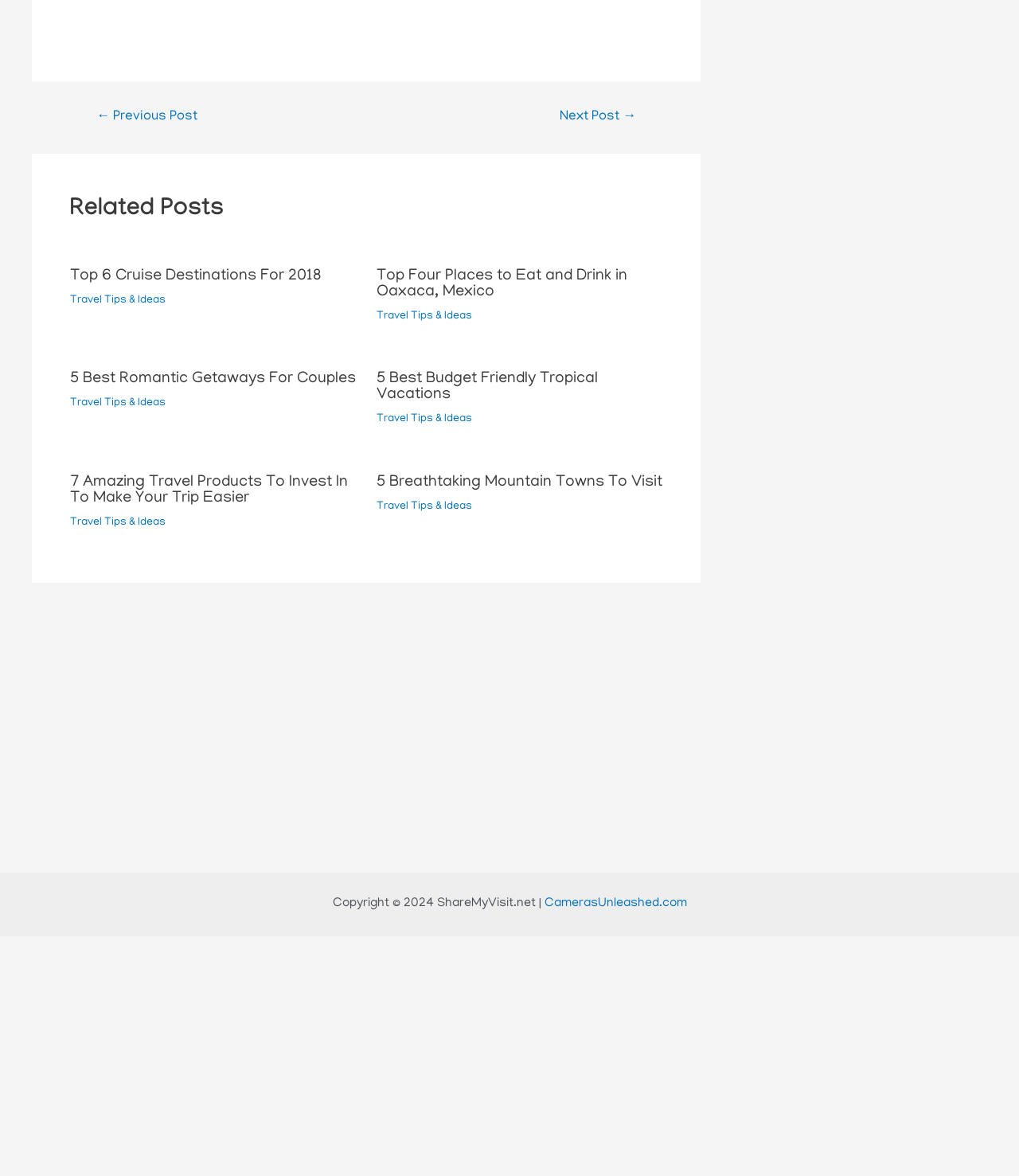Determine the bounding box coordinates of the region that needs to be clicked to achieve the task: "visit Travel Tips & Ideas".

[0.069, 0.25, 0.162, 0.261]